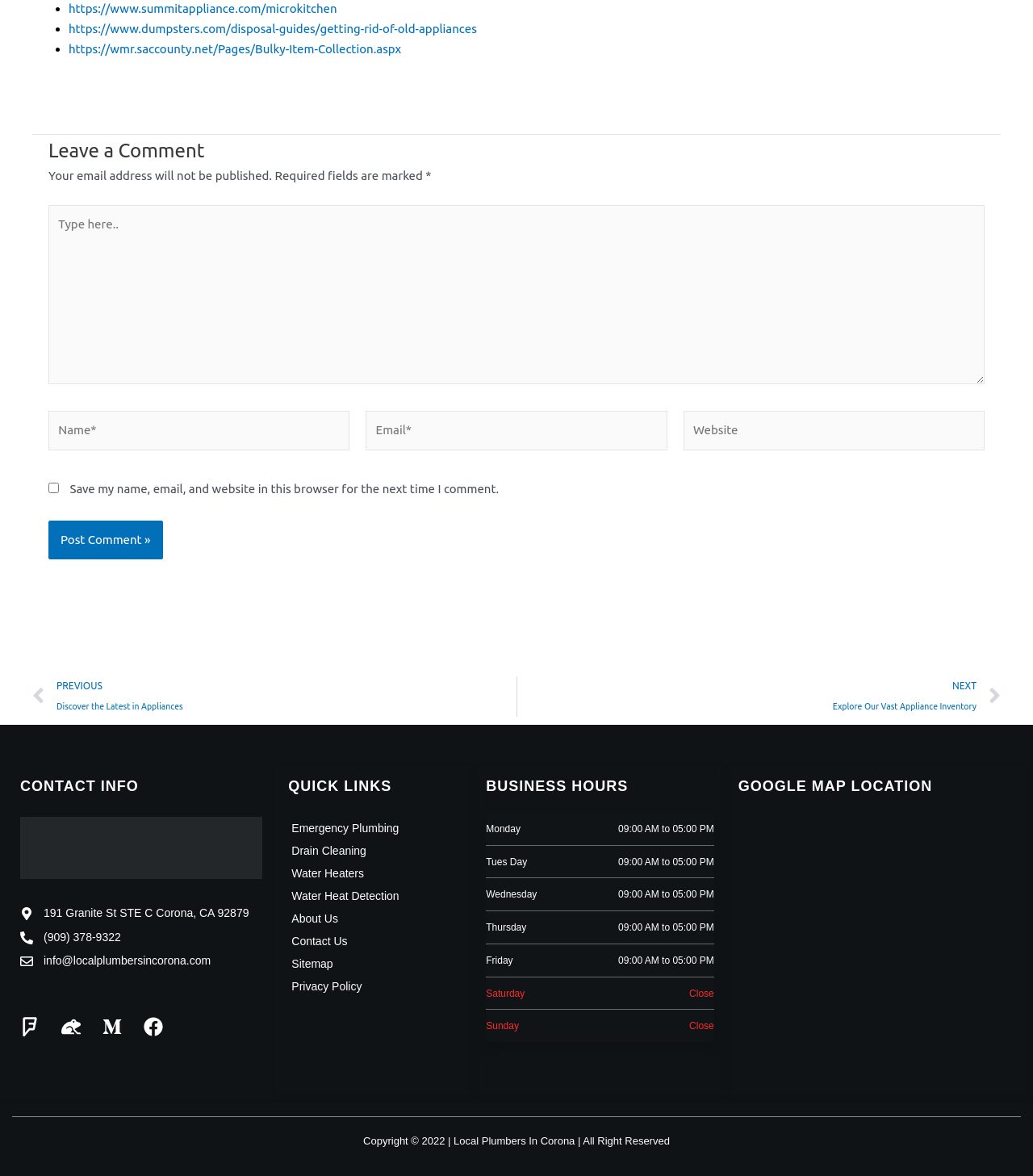Locate the bounding box coordinates of the region to be clicked to comply with the following instruction: "View the business hours". The coordinates must be four float numbers between 0 and 1, in the form [left, top, right, bottom].

[0.47, 0.661, 0.691, 0.677]